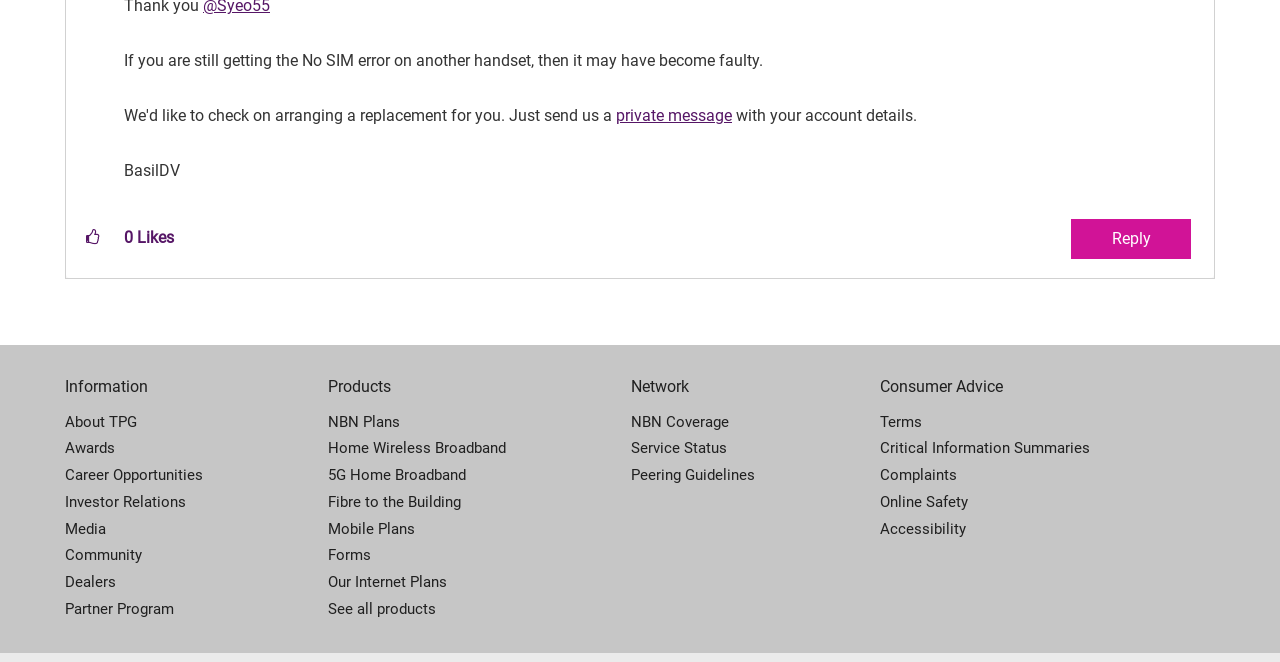Extract the bounding box coordinates for the HTML element that matches this description: "name="submit" value="Submit Comment"". The coordinates should be four float numbers between 0 and 1, i.e., [left, top, right, bottom].

None